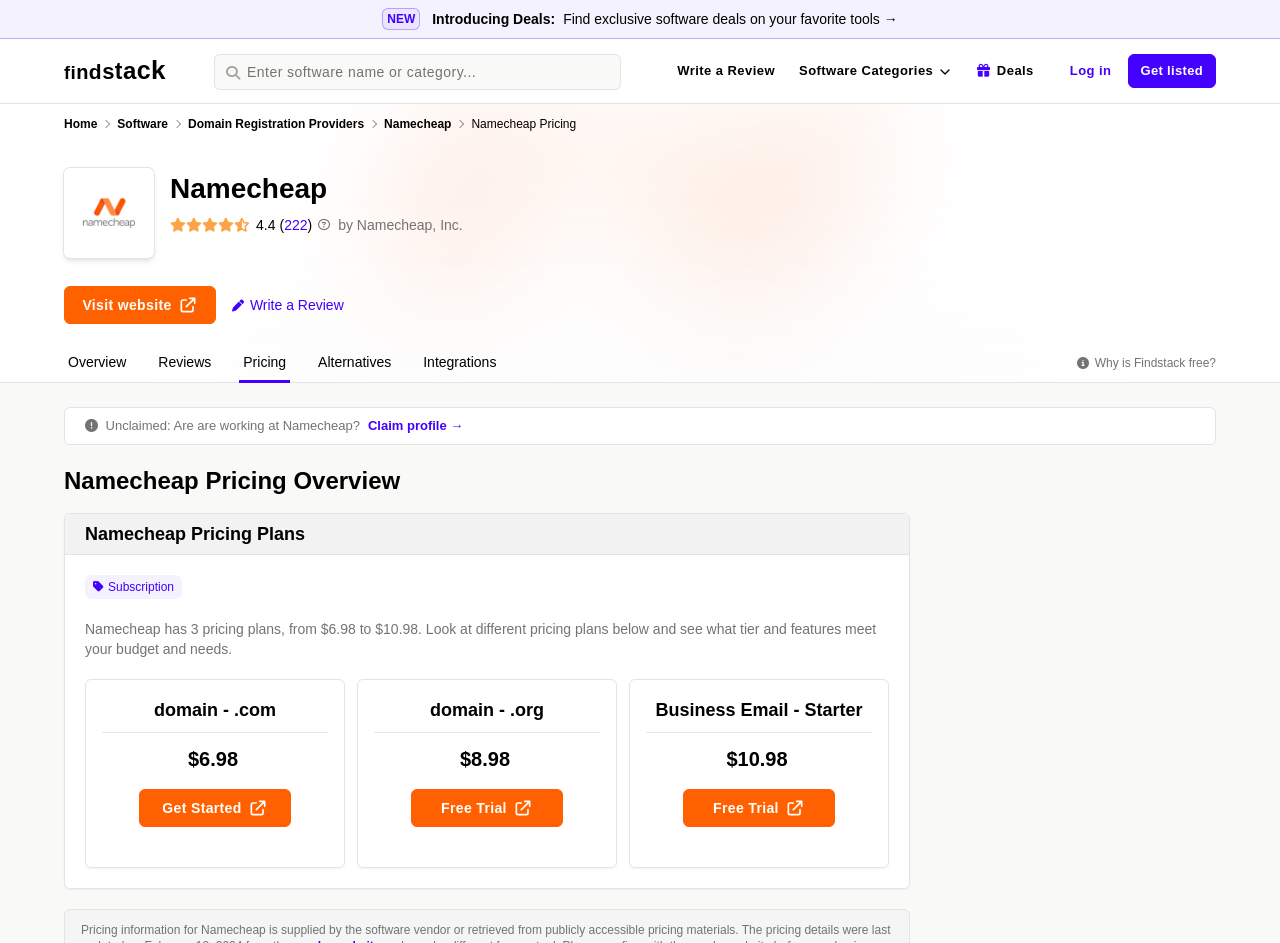Offer a thorough description of the webpage.

The webpage is about Namecheap Pricing, Packages, and Plans in 2024. At the top, there is a "NEW" label and a heading "Introducing Deals:" followed by a link to find exclusive software deals. Below this, there is a search bar where users can enter software names or categories. 

On the top-left corner, there is a link to the homepage and a breadcrumb navigation menu that shows the current page's location. The breadcrumb menu consists of links to Home, Software, Domain Registration Providers, Namecheap, and Namecheap Pricing. 

On the top-right corner, there are links to write a review, log in, and get listed. There is also an image of the Namecheap logo. 

Below the search bar, there is a section that displays the rating of Namecheap, which is 4.4 out of 5, based on 222 reviews. This section also includes a link to visit the Namecheap website. 

The main content of the webpage is divided into tabs, including Overview, Reviews, Pricing, Alternatives, and Integrations. The current tab is Pricing, which displays an overview of Namecheap's pricing plans. 

The pricing plans are described in detail, with three options available, ranging from $6.98 to $10.98. Each plan is listed with its features, including the type of domain and business email options. There are also links to get started with each plan or to start a free trial.